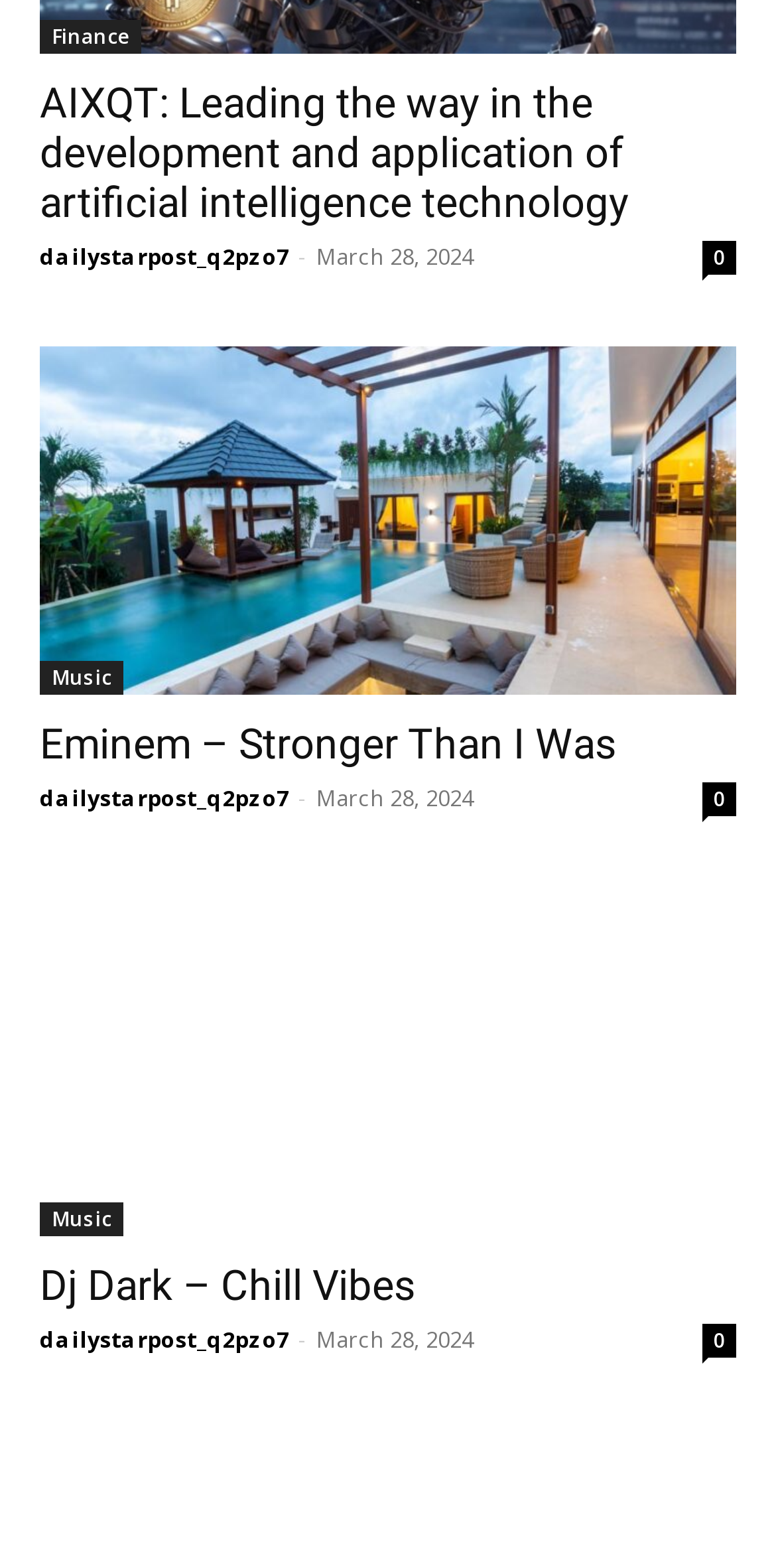Please determine the bounding box coordinates for the element that should be clicked to follow these instructions: "Visit AIXQT webpage".

[0.051, 0.051, 0.81, 0.145]